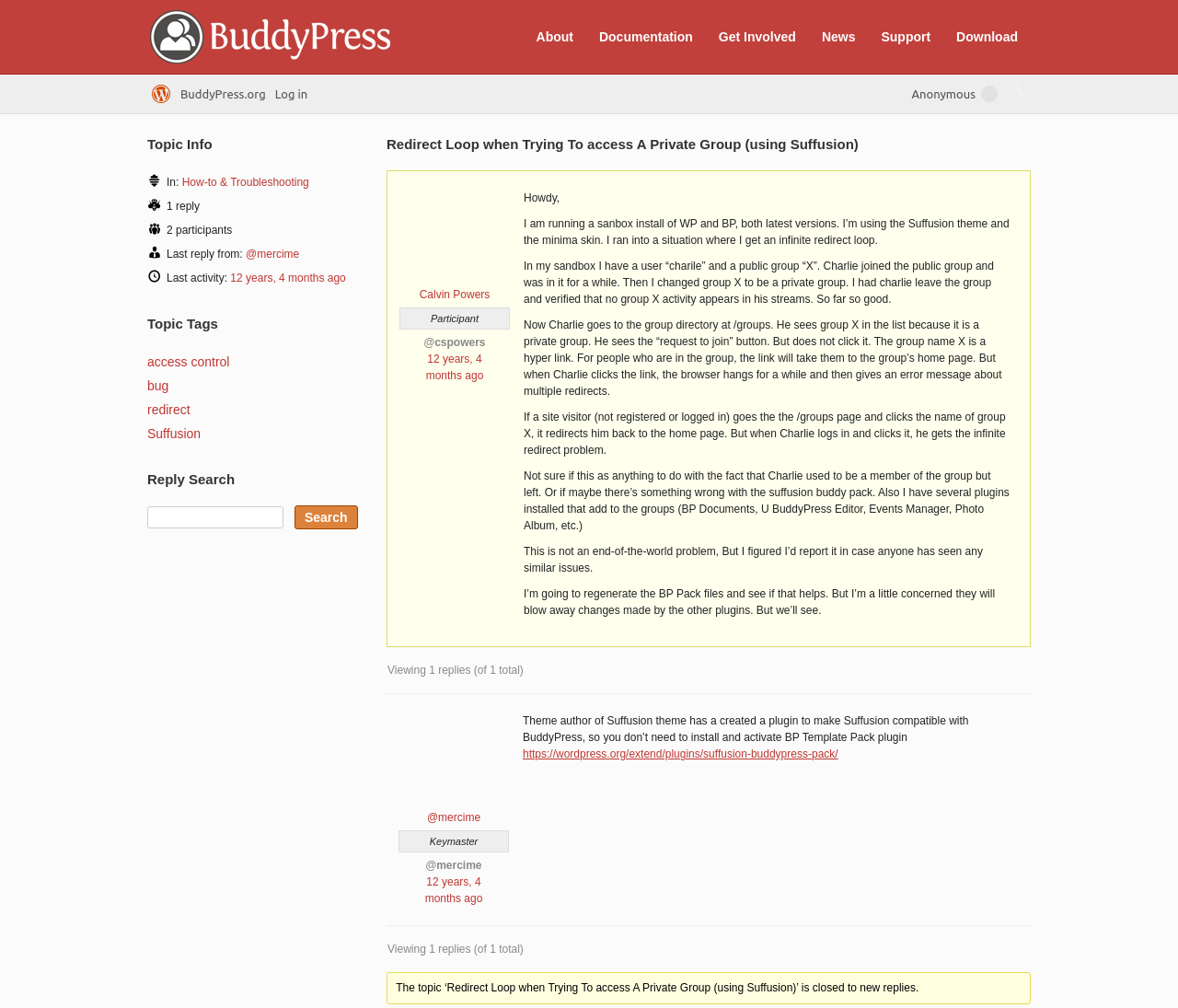Please pinpoint the bounding box coordinates for the region I should click to adhere to this instruction: "Click on the 'About' link".

[0.446, 0.024, 0.495, 0.049]